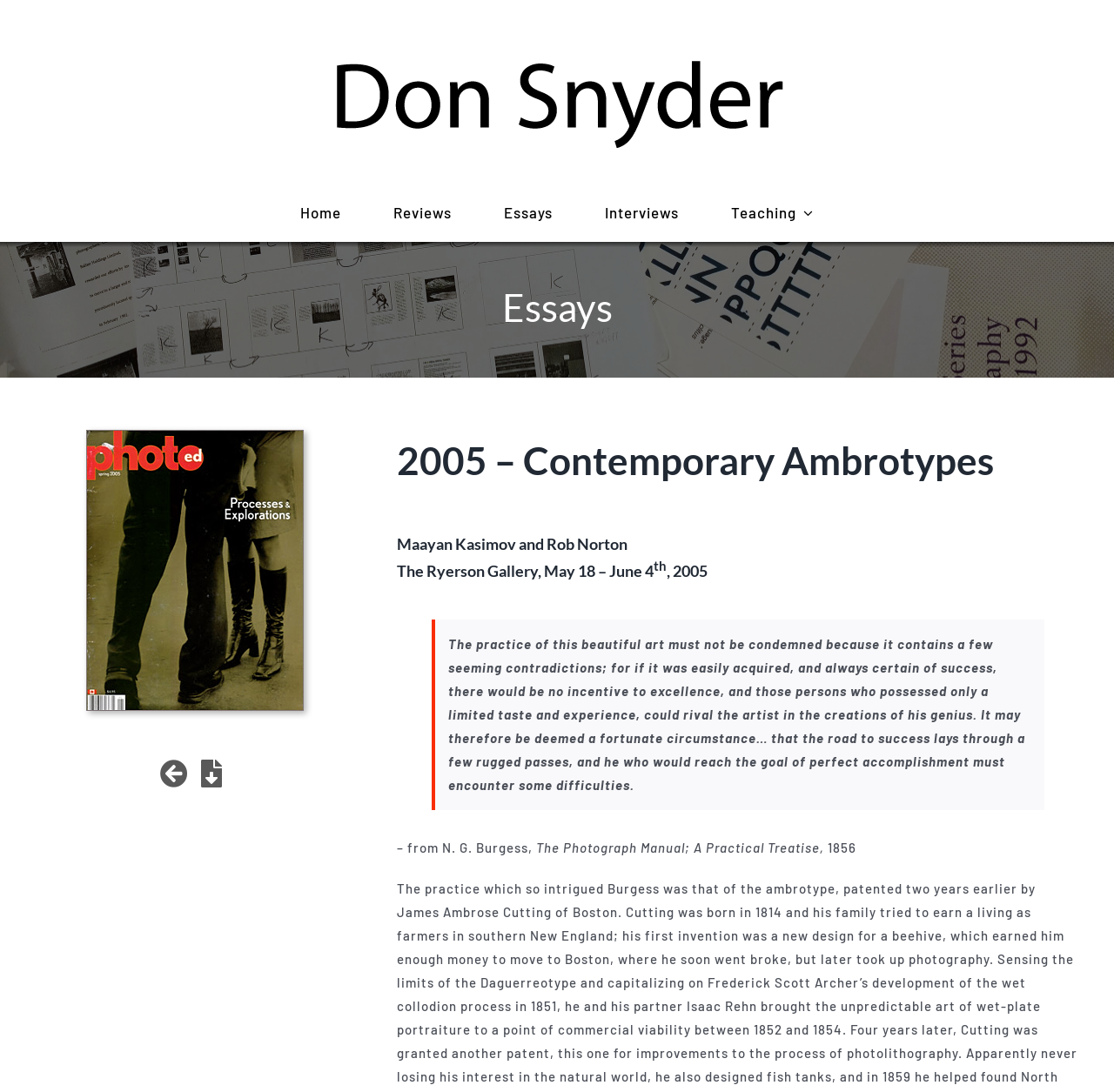What is the name of the gallery mentioned?
Based on the image, provide your answer in one word or phrase.

The Ryerson Gallery